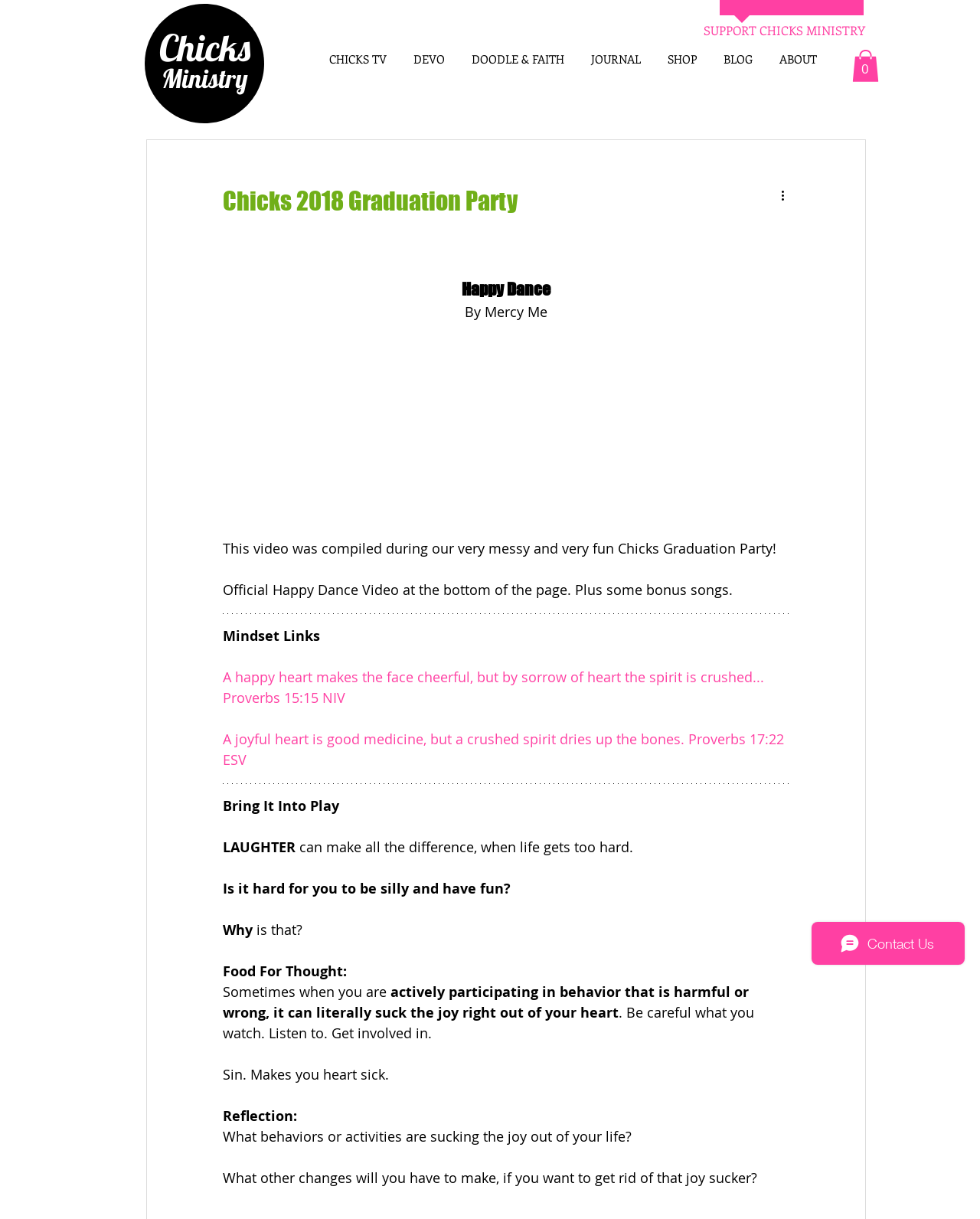What is the purpose of the 'Bring It Into Play' section?
Please respond to the question with a detailed and informative answer.

The question asks for the purpose of the 'Bring It Into Play' section, which can be found by analyzing the text present in this section. The text mentions 'LAUGHTER' and discusses its importance, which suggests that the purpose of this section is to discuss laughter.